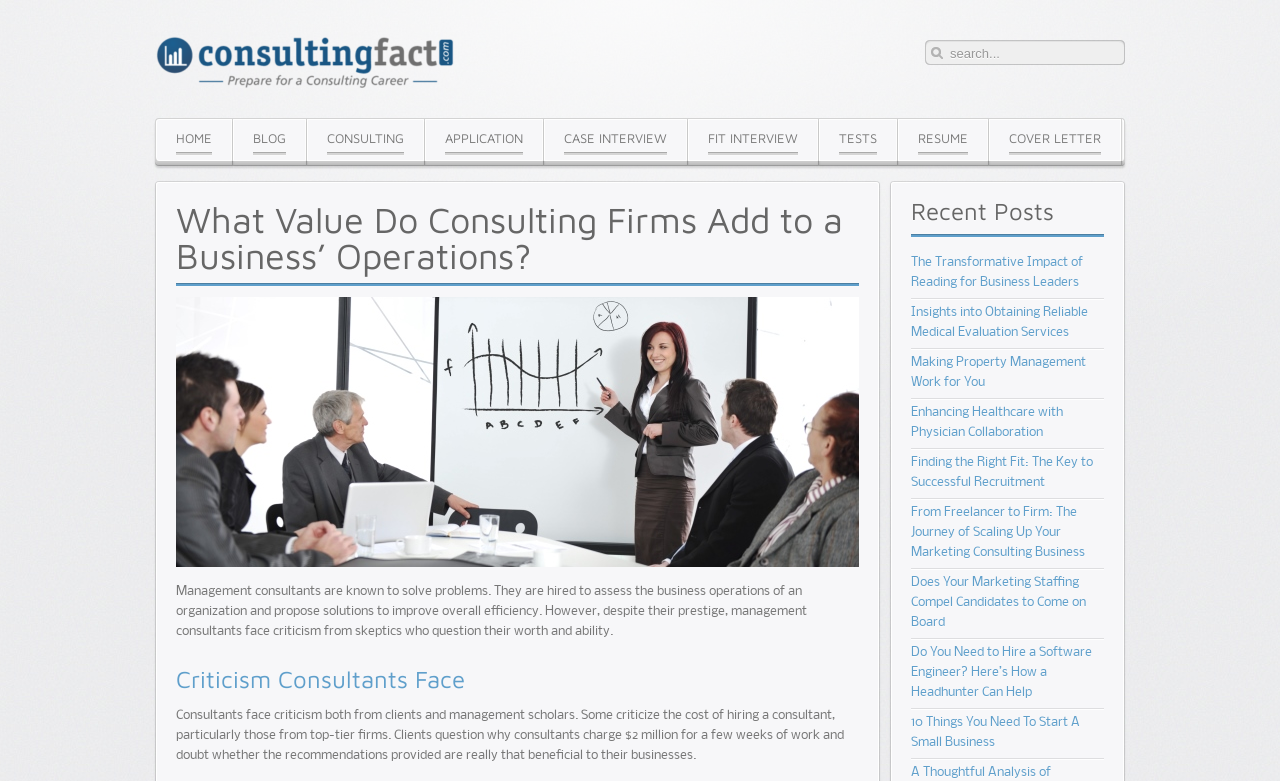Please extract the webpage's main title and generate its text content.

What Value Do Consulting Firms Add to a Business’ Operations?